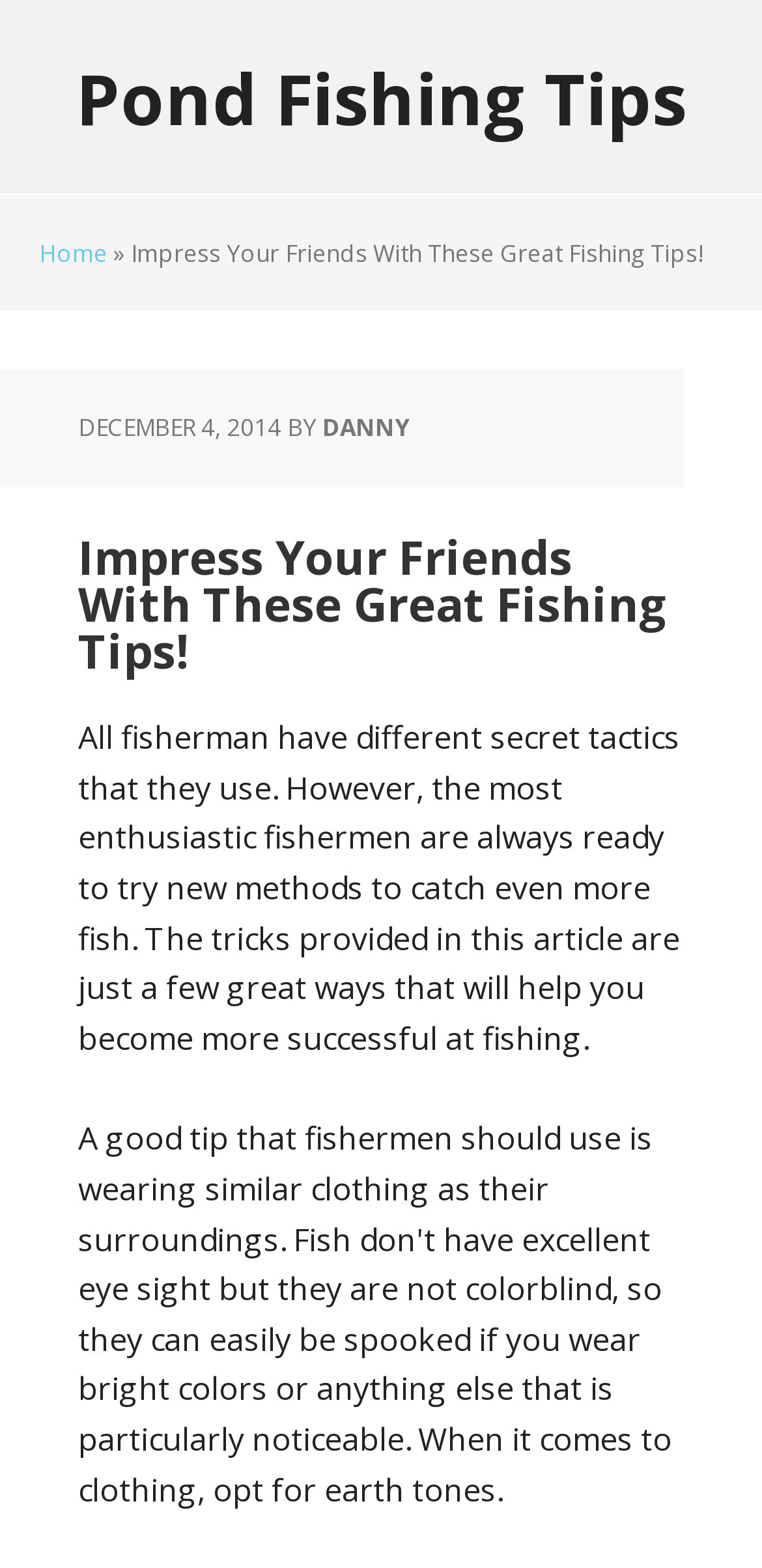What is the purpose of the tricks provided in the article?
Look at the screenshot and give a one-word or phrase answer.

to catch even more fish